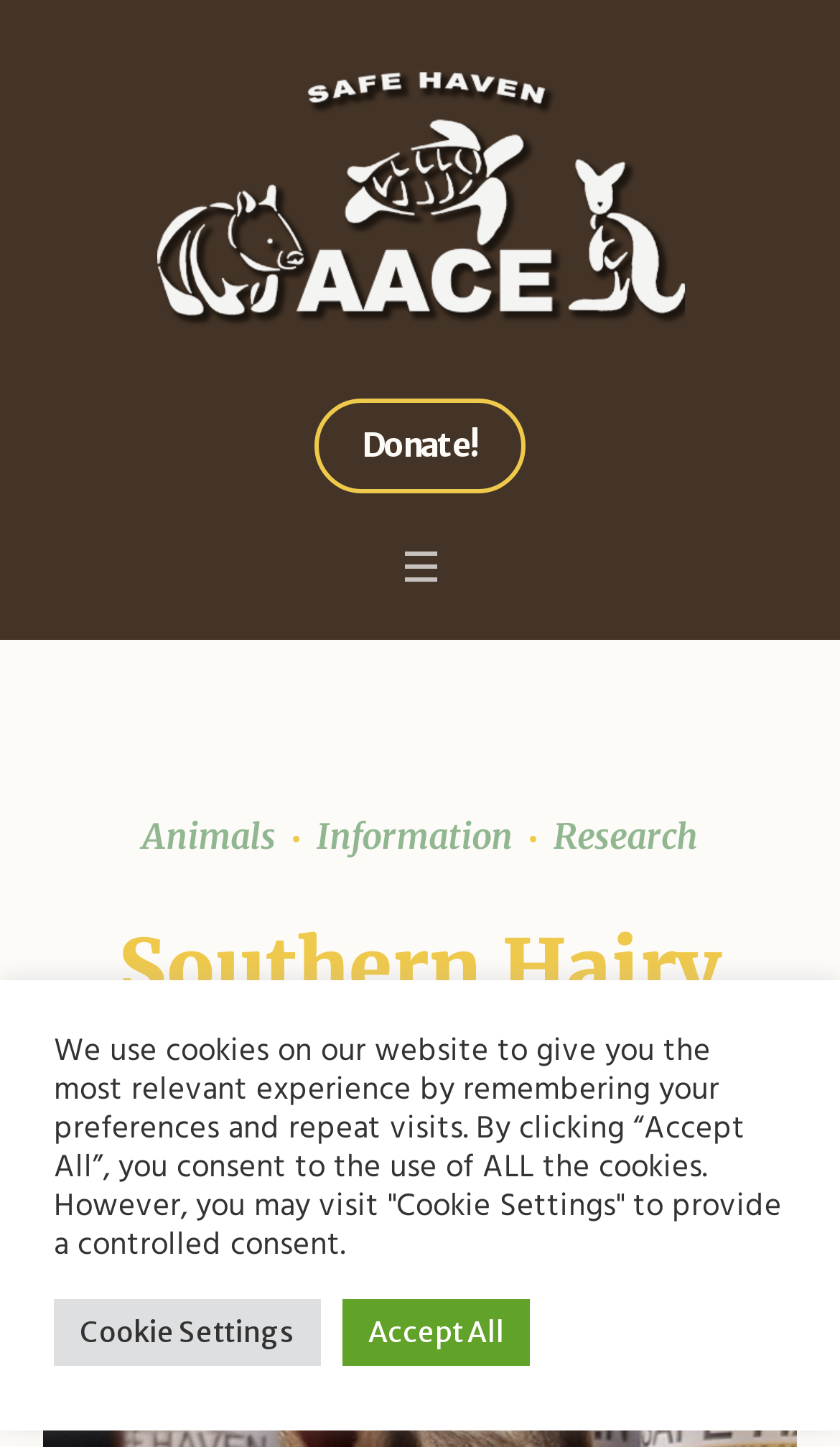Could you highlight the region that needs to be clicked to execute the instruction: "donate to the cause"?

[0.374, 0.275, 0.626, 0.341]